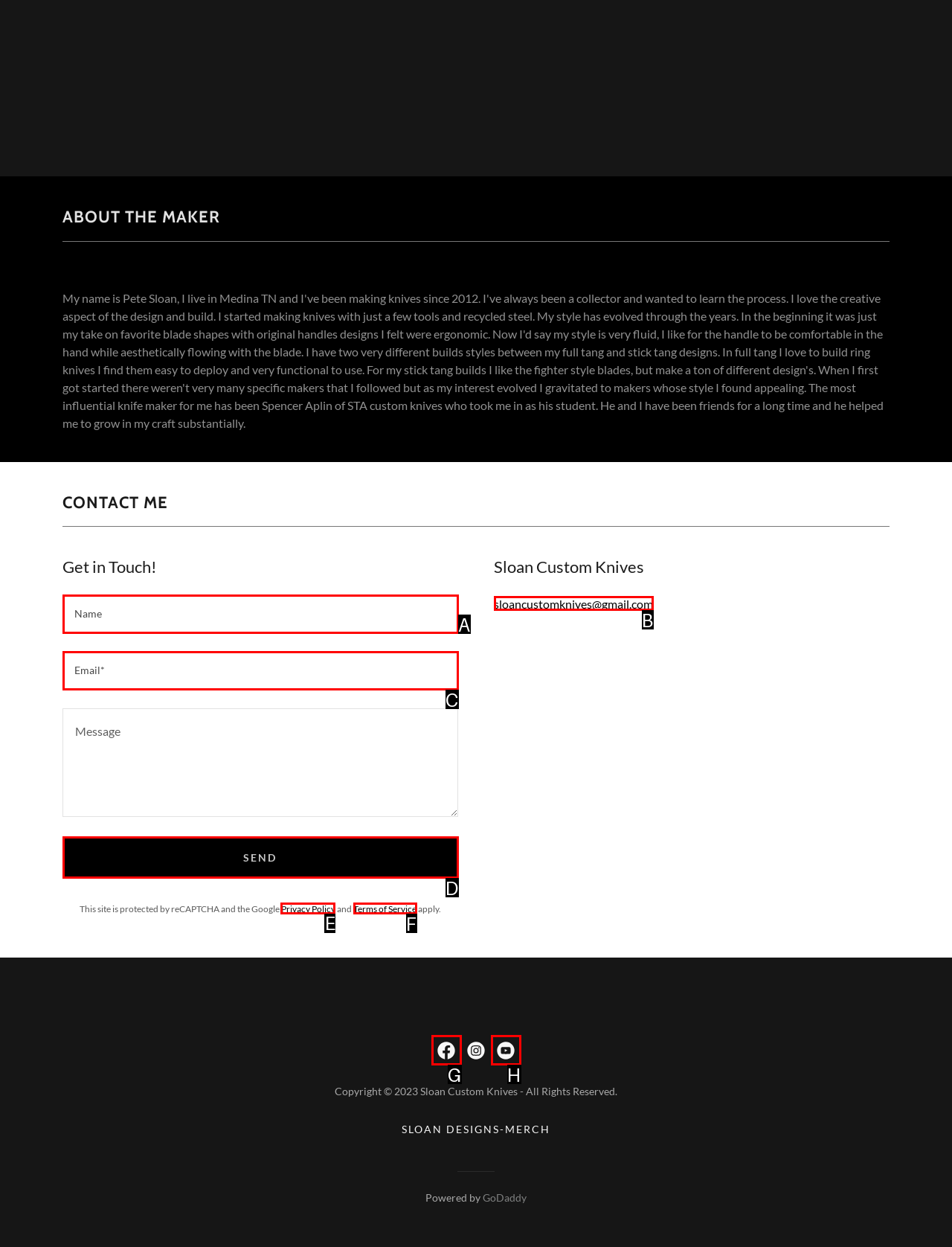Specify which UI element should be clicked to accomplish the task: View the Privacy Policy. Answer with the letter of the correct choice.

E